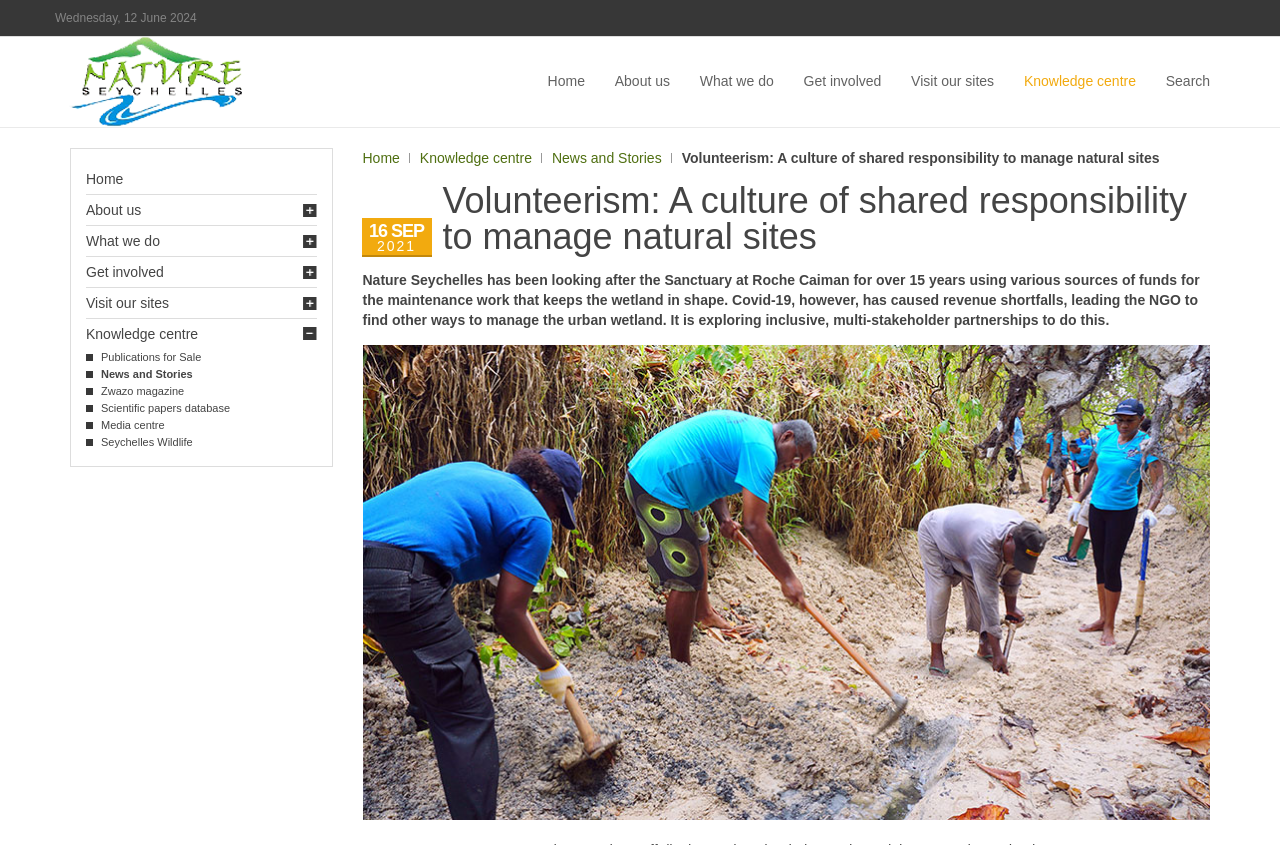Please reply to the following question with a single word or a short phrase:
What is the name of the organisation?

Nature Seychelles